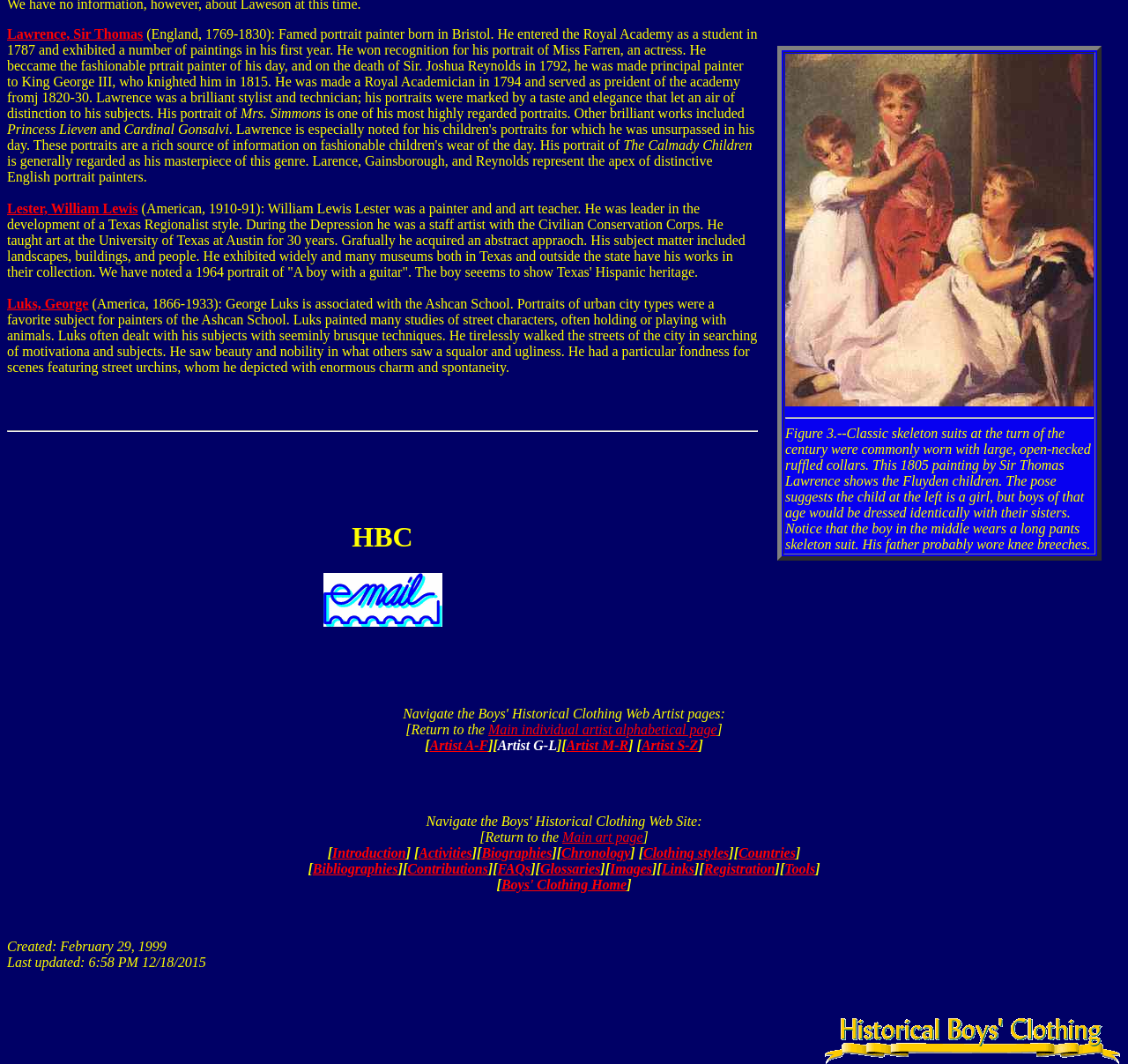Based on the element description "Links", predict the bounding box coordinates of the UI element.

[0.586, 0.809, 0.616, 0.823]